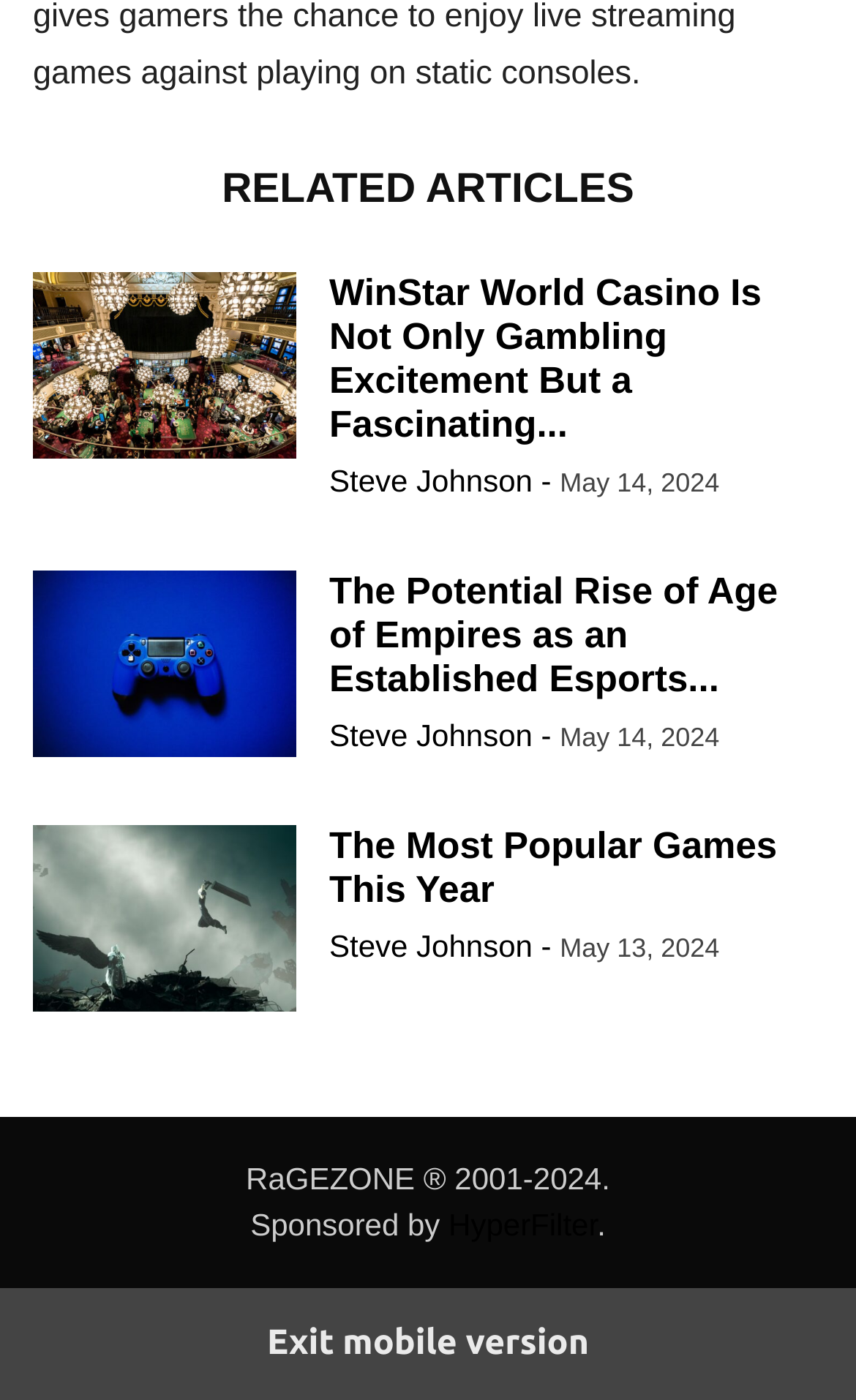Using the element description provided, determine the bounding box coordinates in the format (top-left x, top-left y, bottom-right x, bottom-right y). Ensure that all values are floating point numbers between 0 and 1. Element description: HyperFilter

[0.524, 0.862, 0.698, 0.887]